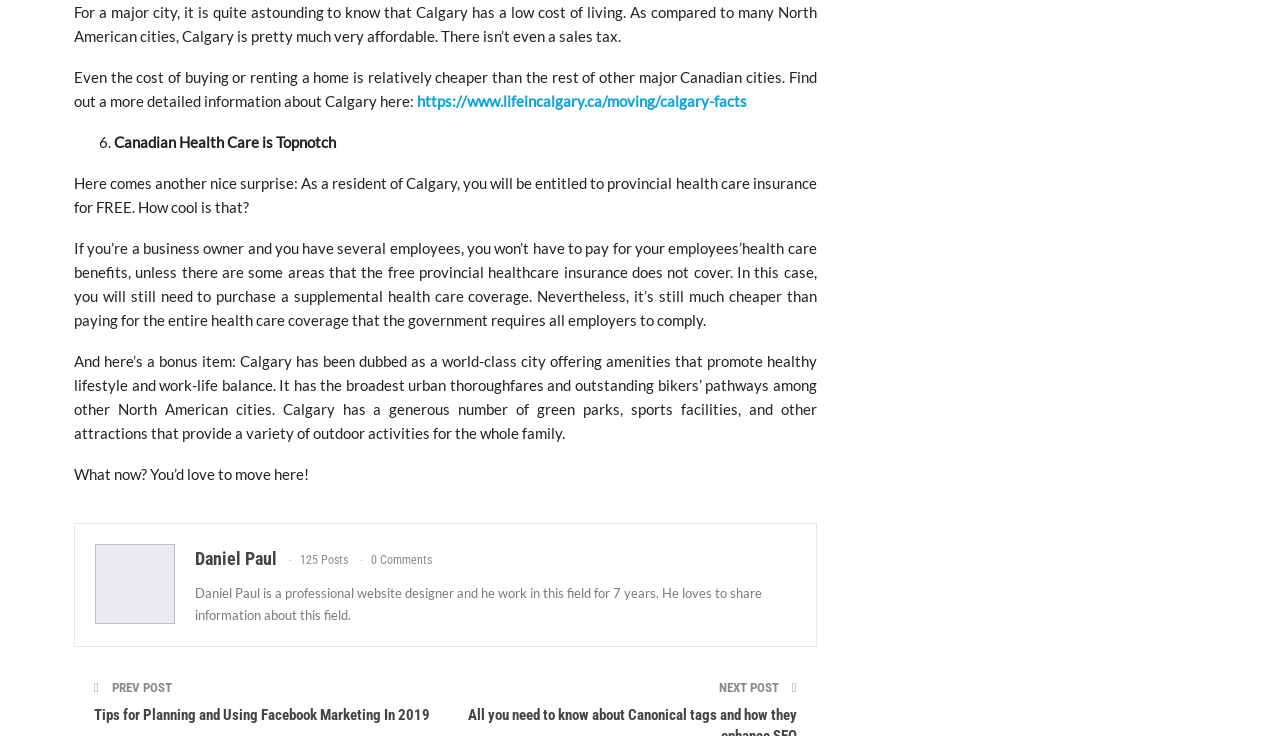Locate the bounding box coordinates of the element that should be clicked to execute the following instruction: "Visit Daniel Paul's homepage".

[0.152, 0.745, 0.216, 0.773]